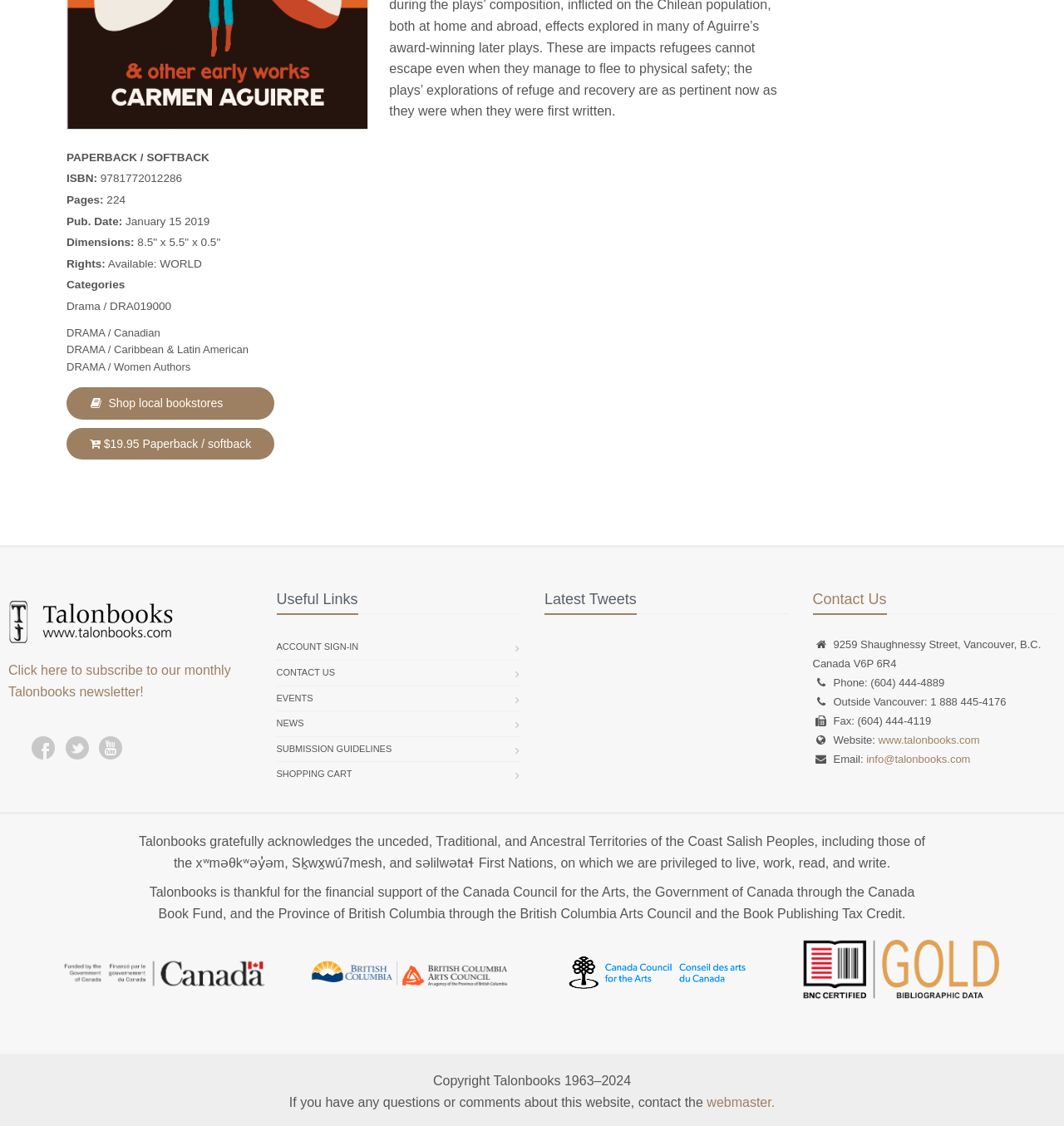Identify the bounding box coordinates for the UI element described as: "Shop local bookstores".

[0.062, 0.344, 0.258, 0.373]